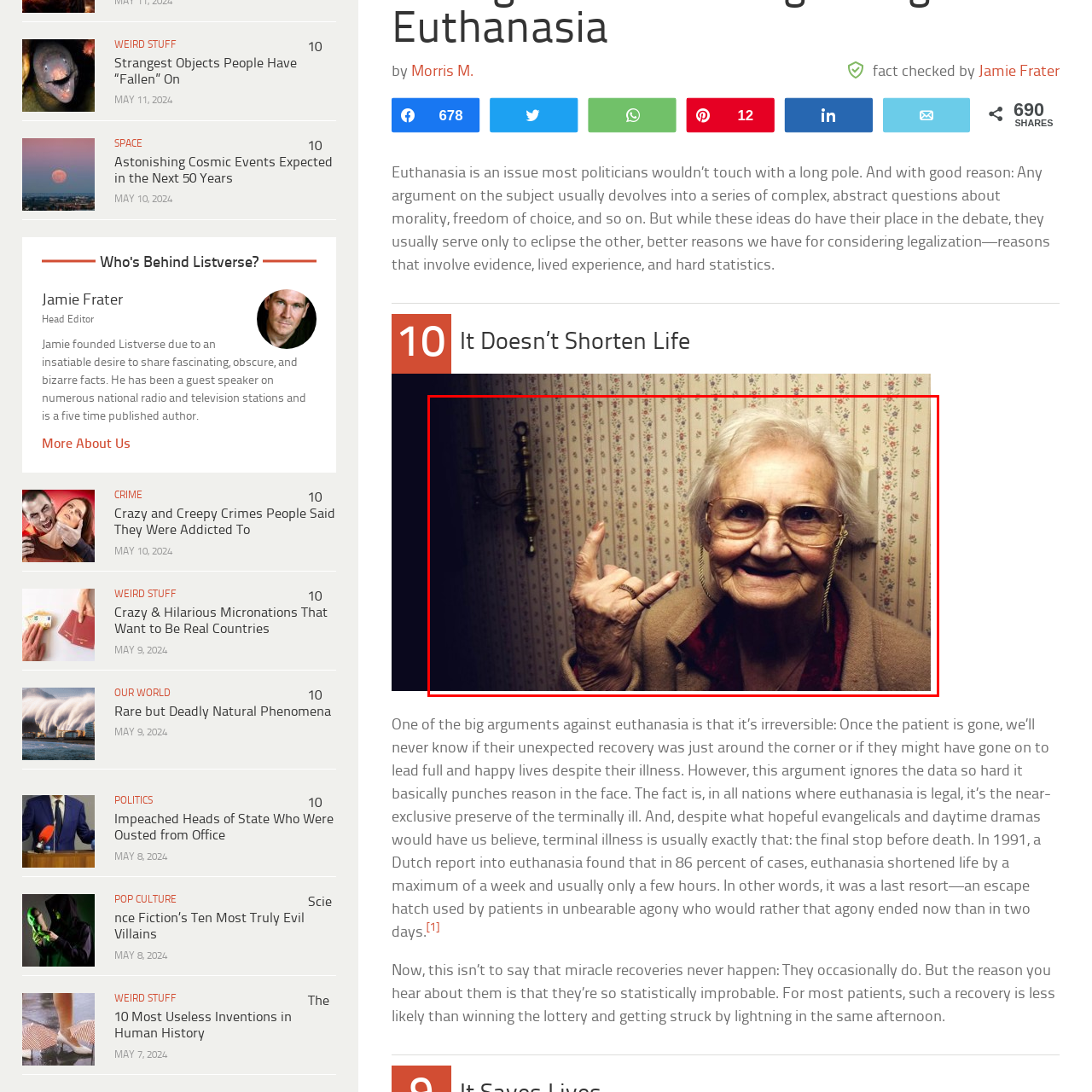What is the woman forming with her fingers?
Focus on the part of the image marked with a red bounding box and deliver an in-depth answer grounded in the visual elements you observe.

The caption describes the woman's playful gesture, where she raises her right hand and forms a 'rock on' sign with her fingers, showcasing her lively spirit.